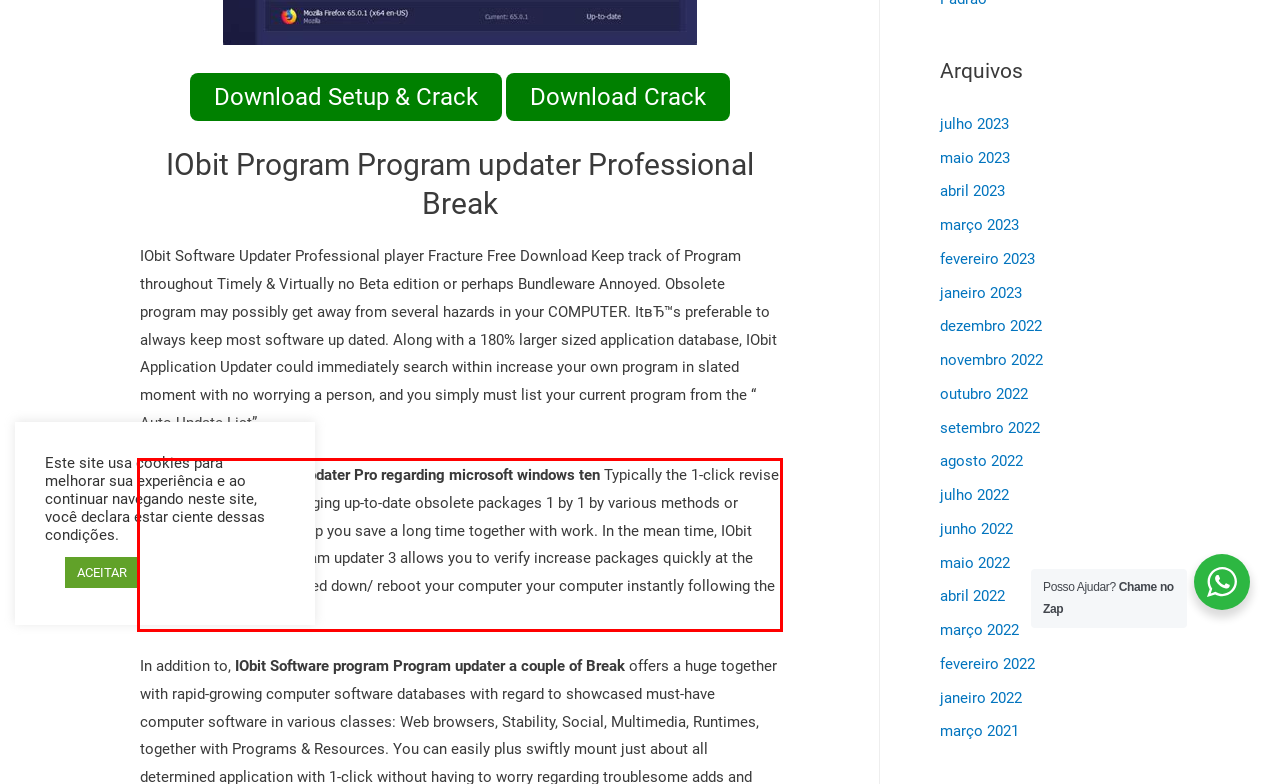Using OCR, extract the text content found within the red bounding box in the given webpage screenshot.

IObit Software Program updater Pro regarding microsoft windows ten Typically the 1-click revise remedy loosens from bringing up-to-date obsolete packages 1 by 1 by various methods or perhaps sites, that can help you save a long time together with work. In the mean time, IObit Computer software Program updater 3 allows you to verify increase packages quickly at the appointed a moment closed down/ reboot your computer your computer instantly following the revise ends.